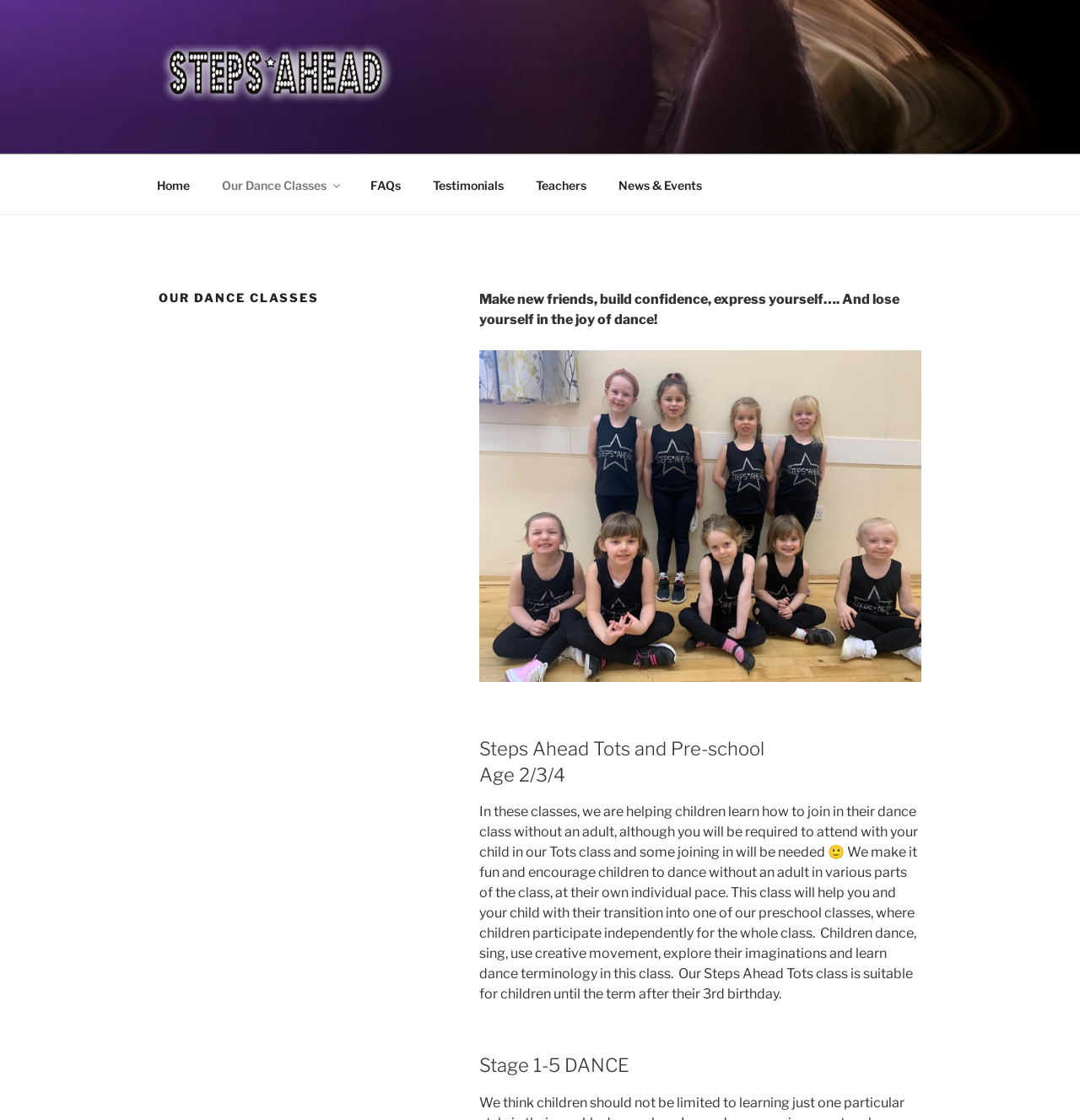Carefully examine the image and provide an in-depth answer to the question: What is the tone of the dance classes?

The tone of the dance classes can be inferred from the description of the classes, which mentions that they make it fun and encourage children to dance without an adult in various parts of the class, at their own individual pace.